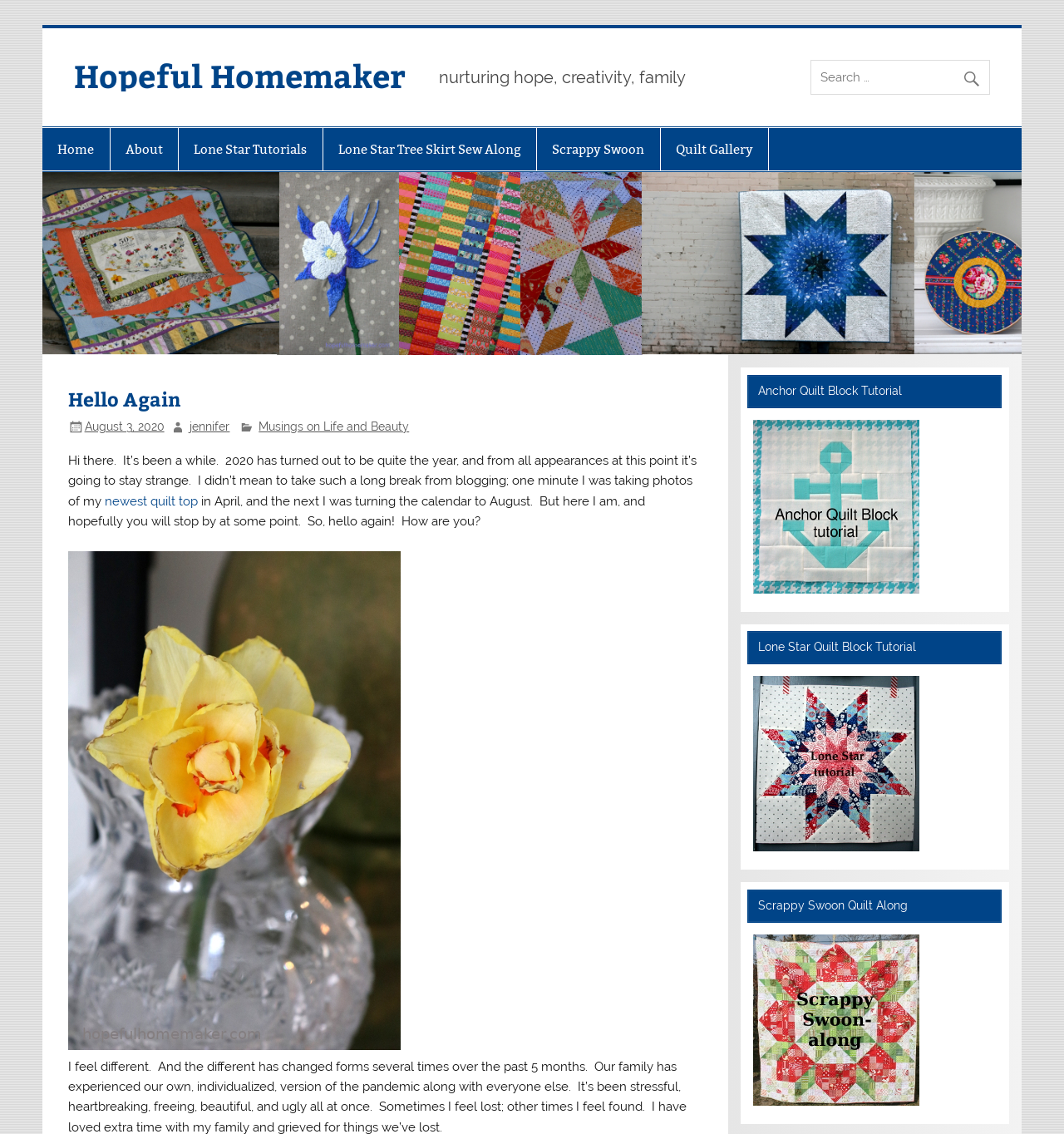What is the author's name? Please answer the question using a single word or phrase based on the image.

Jennifer